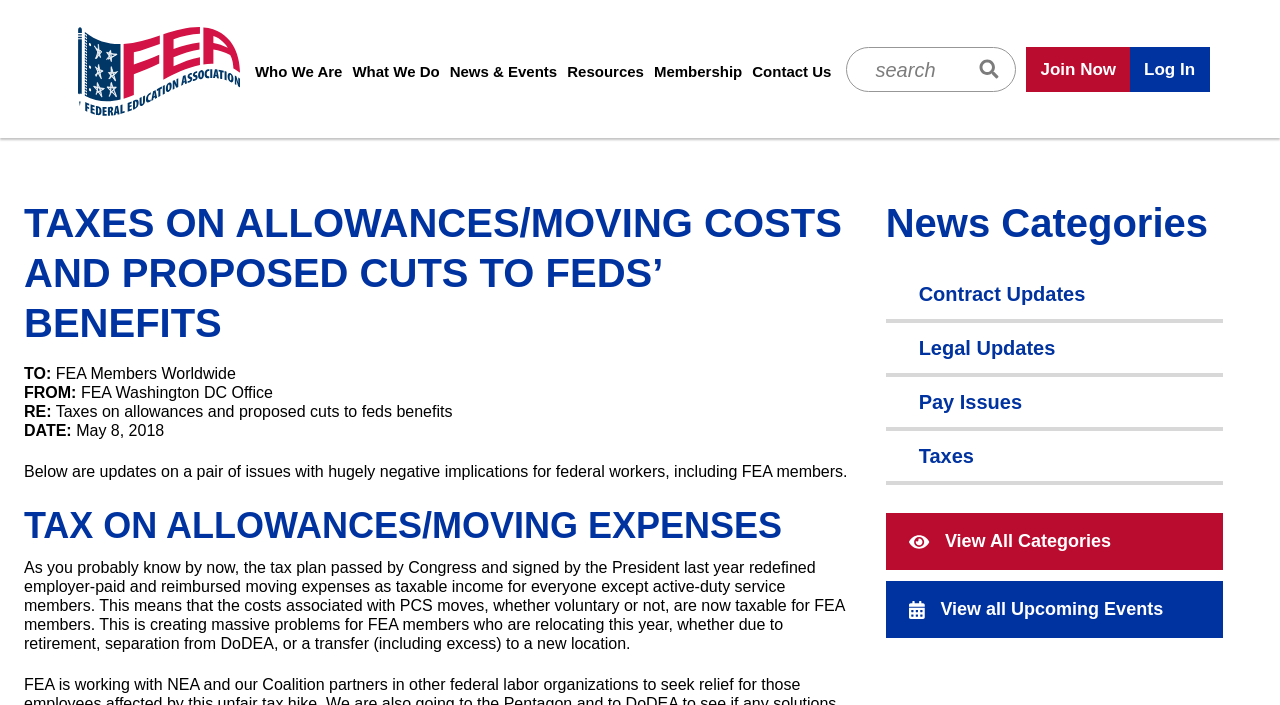For the element described, predict the bounding box coordinates as (top-left x, top-left y, bottom-right x, bottom-right y). All values should be between 0 and 1. Element description: View All Categories

[0.692, 0.728, 0.955, 0.809]